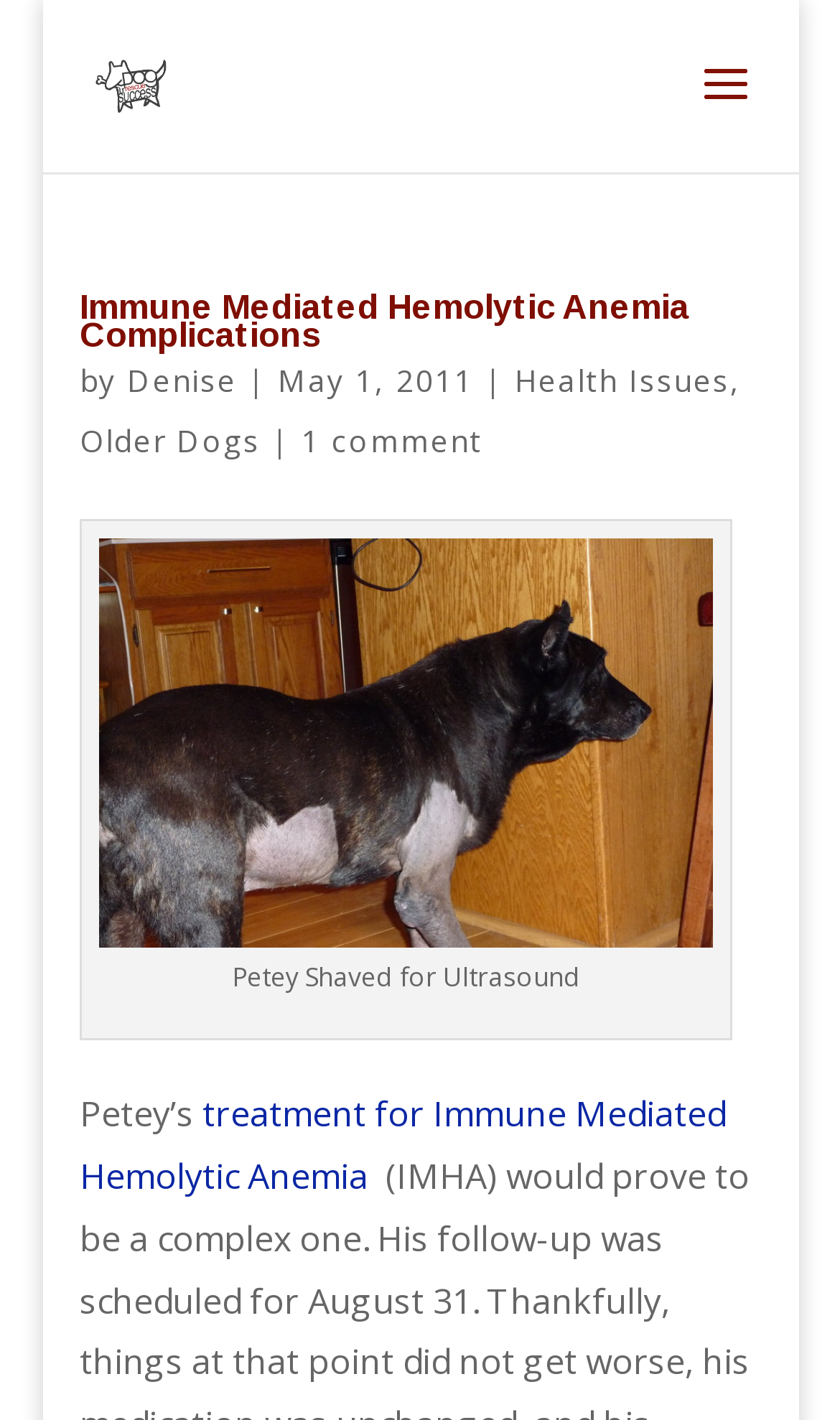Extract the bounding box coordinates of the UI element described: "Position Holders". Provide the coordinates in the format [left, top, right, bottom] with values ranging from 0 to 1.

None